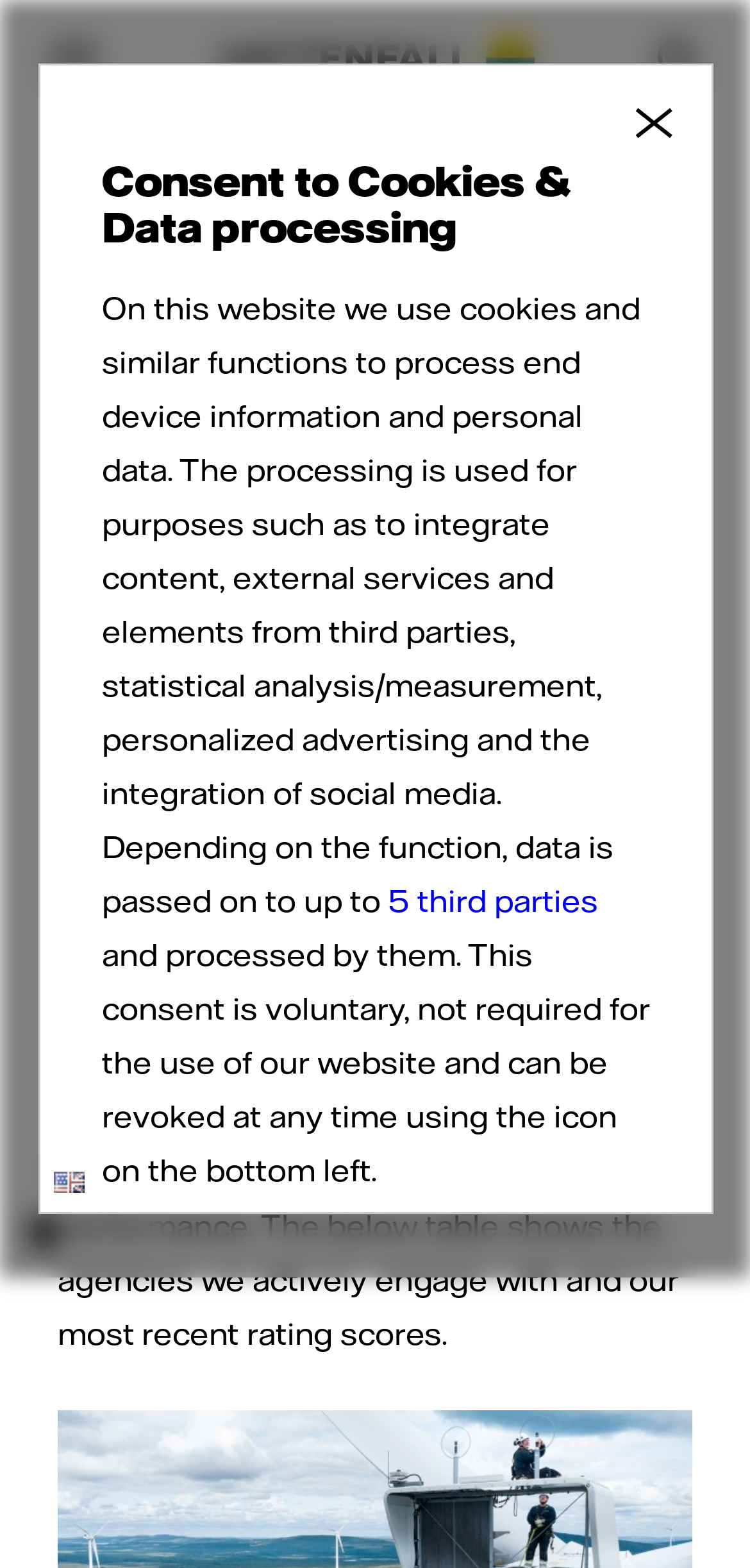What is the language of the webpage?
Utilize the information in the image to give a detailed answer to the question.

The language of the webpage is English, as indicated by the button 'Language: en'.